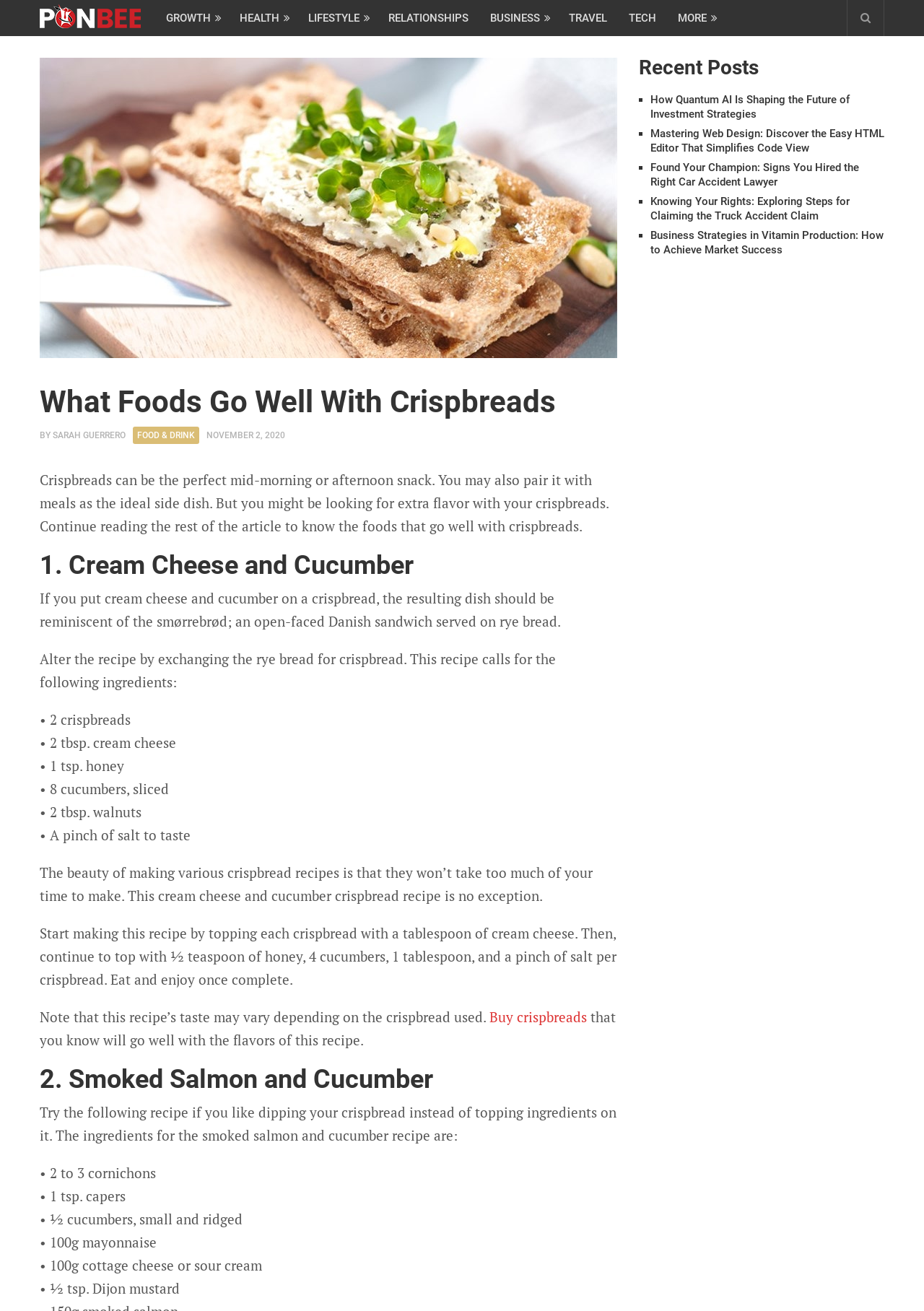Extract the primary header of the webpage and generate its text.

What Foods Go Well With Crispbreads